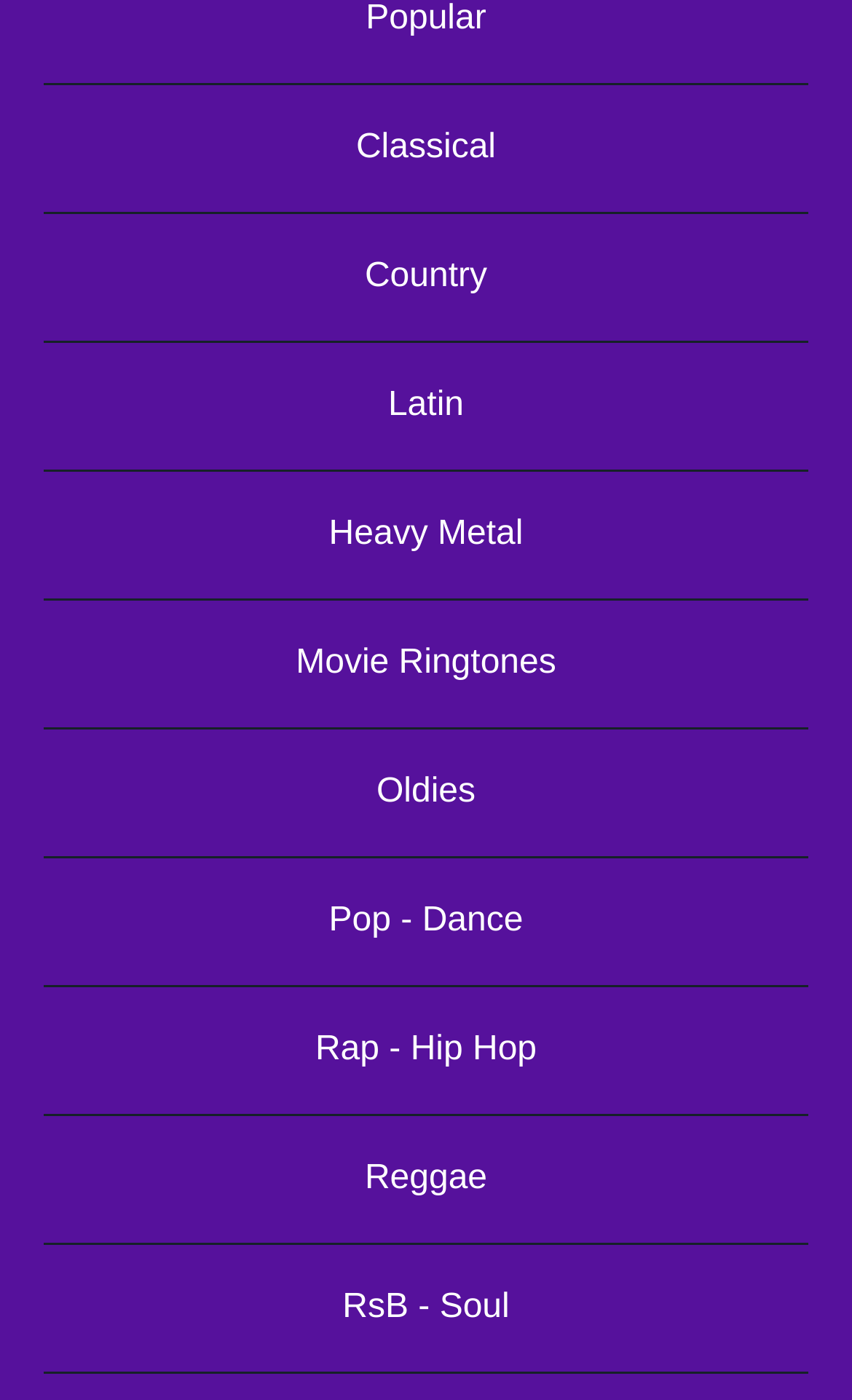Find the bounding box coordinates for the HTML element specified by: "Classical".

[0.051, 0.061, 0.949, 0.153]